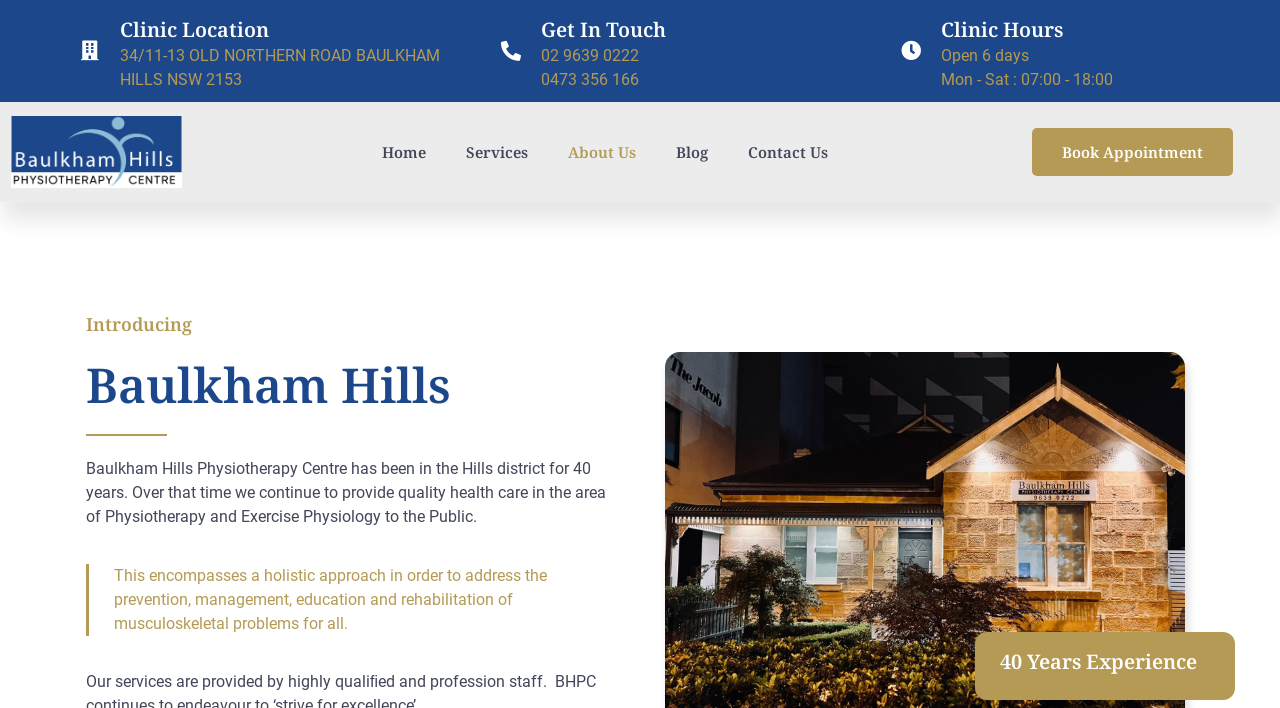Articulate a detailed summary of the webpage's content and design.

The webpage is about Baulkham Hills Physiotherapy Centre, with a focus on providing information about the clinic. At the top, there are five navigation links: "Home", "Services", "About Us", "Blog", and "Contact Us", aligned horizontally. Below these links, there is a prominent call-to-action button "Book Appointment" on the right side.

The main content is divided into four sections. The first section, located on the left, has three headings: "Clinic Location", "Get In Touch", and "Clinic Hours". Under each heading, there is corresponding text providing the clinic's address, phone numbers, and operating hours, respectively.

On the right side, there is a section with two headings: "Introducing" and "Baulkham Hills". Below these headings, there is a paragraph of text describing the clinic's history and approach to physiotherapy and exercise physiology. Another paragraph below explains the clinic's holistic approach to addressing musculoskeletal problems.

At the bottom of the page, there is a heading "40 Years Experience" with no accompanying text. Overall, the webpage has a simple and organized layout, making it easy to find information about the clinic.